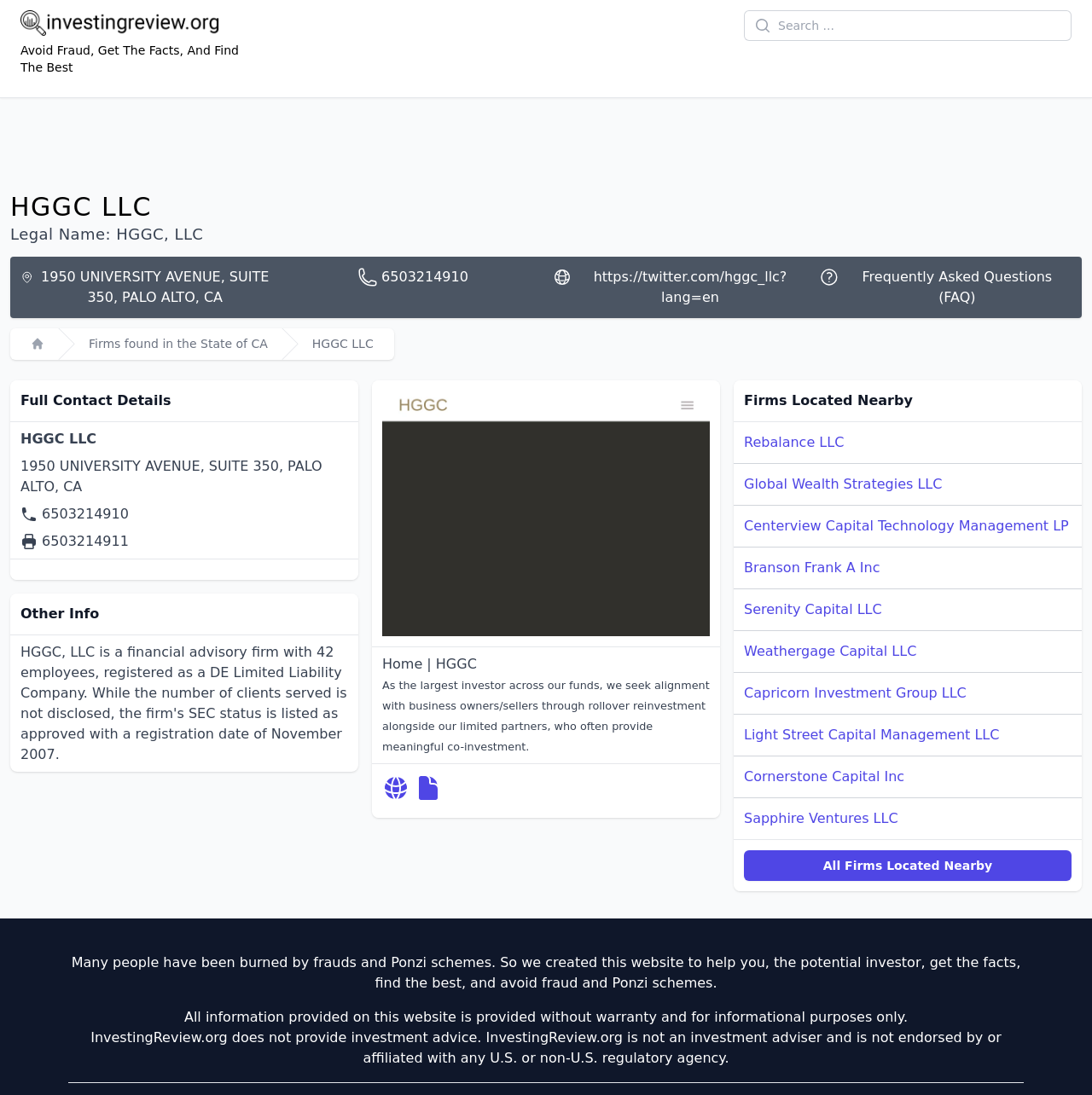From the image, can you give a detailed response to the question below:
How many firms are located nearby?

The number of firms located nearby can be found by counting the number of links in the section 'Firms Located Nearby'. There are 9 links to different firms.